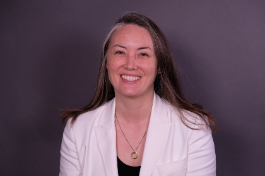Give a thorough and detailed caption for the image.

The image features Katharine Cheung, M.D., Ph.D., who serves as the Interim Director of the Center on Aging at the Larner College of Medicine. She is dressed in a white blazer over a black top, smiling warmly at the camera against a neutral backdrop. Dr. Cheung has an extensive background in medicine, particularly as a geriatric and palliative nephrologist, and she recently took on the interim directorship role as of September 1, 2023. In her work, she aims to enhance research and collaboration focused on issues affecting older adults, particularly those with advanced kidney disease and cognitive impairments. Her commitment to community engagement and policy shaping reflects her dedication to improving the lives of older Vermonters.